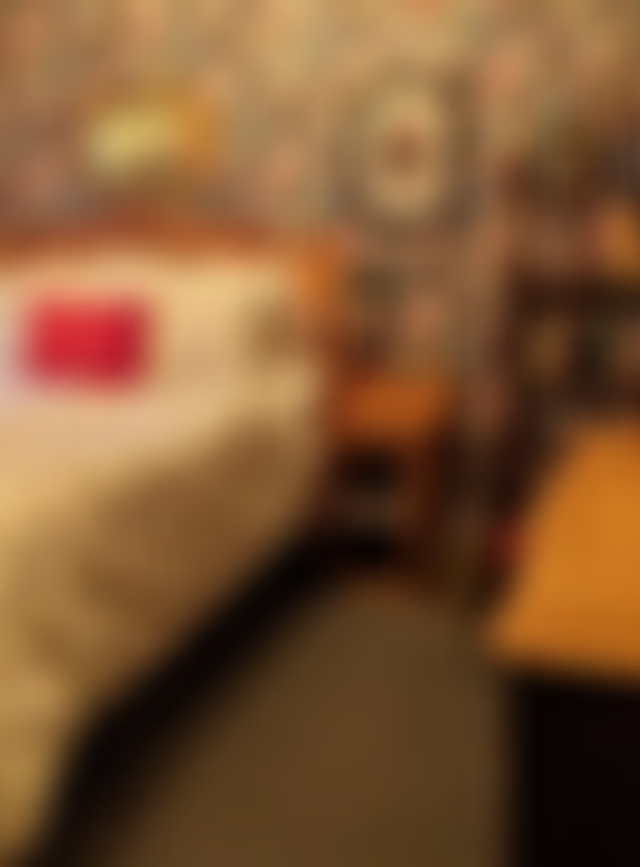Analyze the image and give a detailed response to the question:
What is the color of the cushion on the bed?

The caption highlights the vibrant pink cushion on the bed, which contrasts beautifully with the muted tones of the bedding, adding a pop of color to the room's decor.